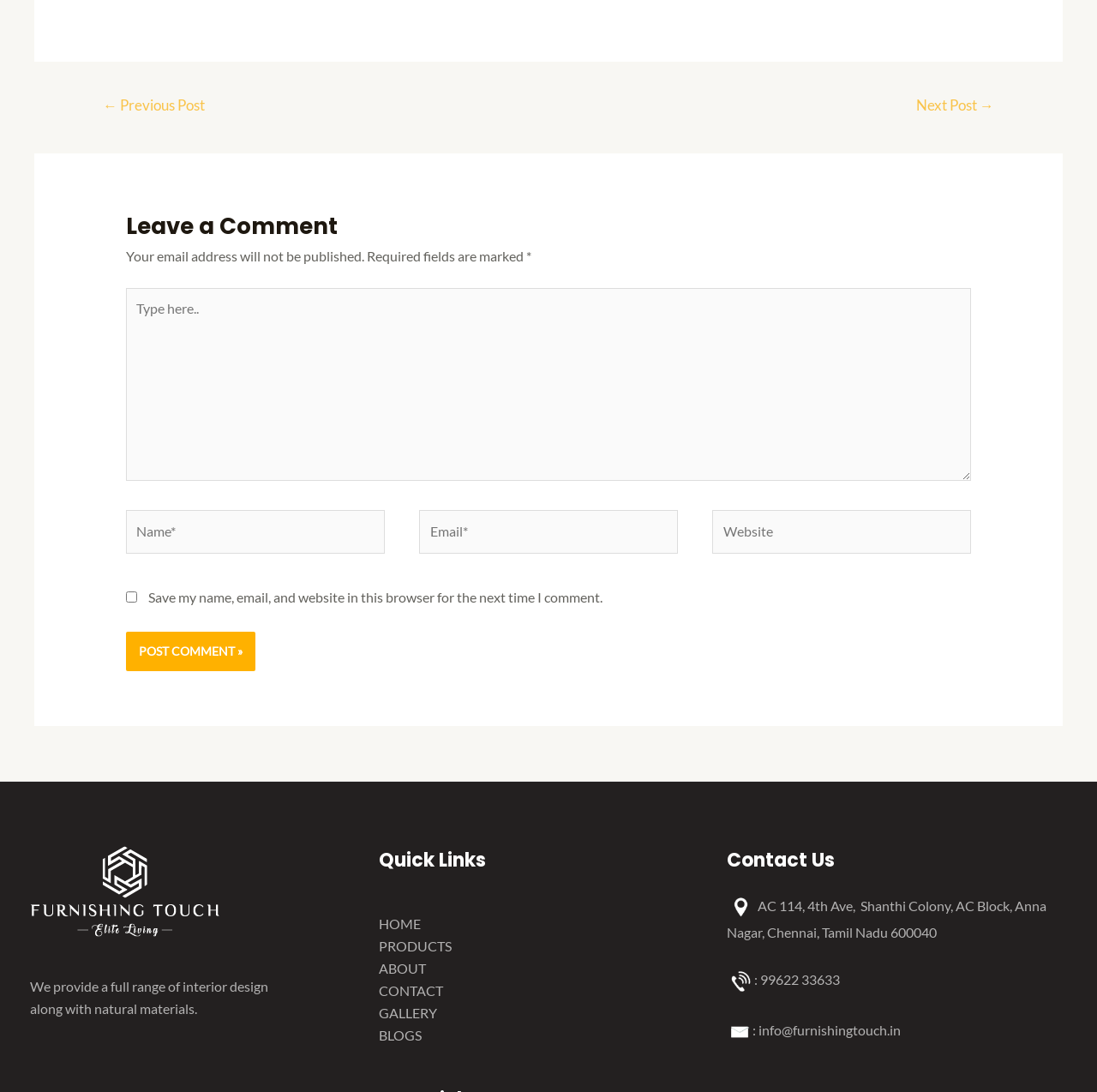Please determine the bounding box coordinates for the UI element described here. Use the format (top-left x, top-left y, bottom-right x, bottom-right y) with values bounded between 0 and 1: ← Previous Post

[0.074, 0.082, 0.207, 0.114]